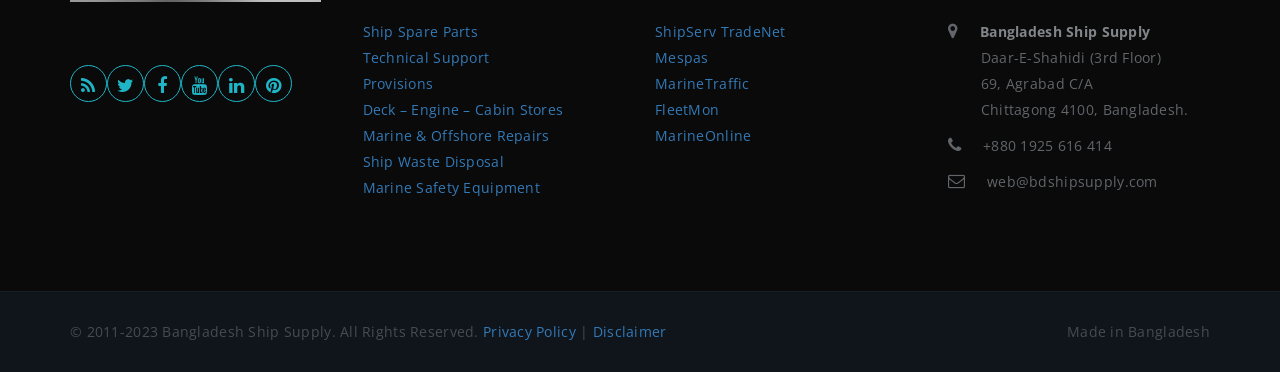Provide the bounding box coordinates of the HTML element described by the text: "230 Priority Mail International". The coordinates should be in the format [left, top, right, bottom] with values between 0 and 1.

None